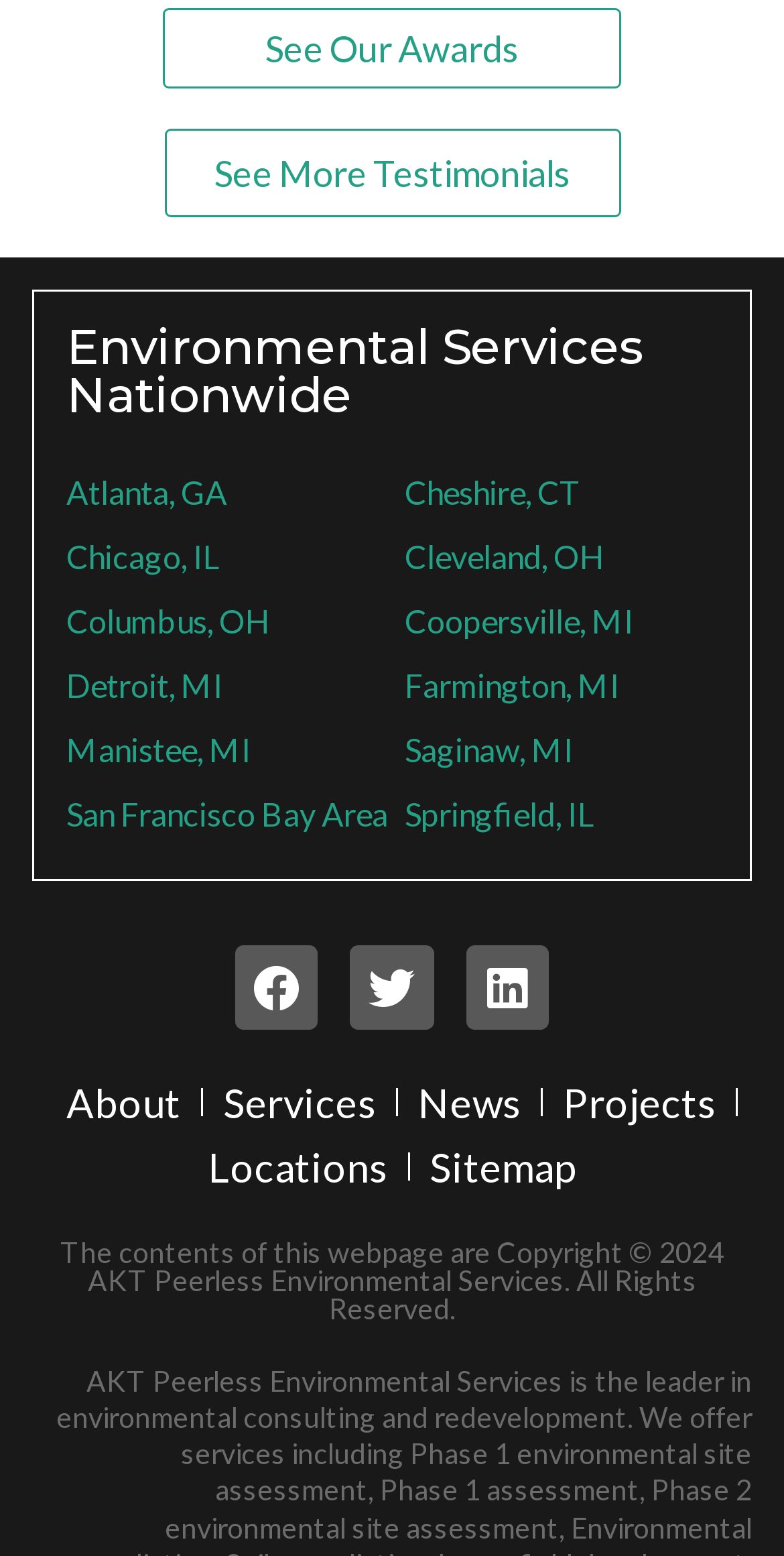Locate the UI element described as follows: "Sitemap". Return the bounding box coordinates as four float numbers between 0 and 1 in the order [left, top, right, bottom].

[0.547, 0.729, 0.735, 0.77]